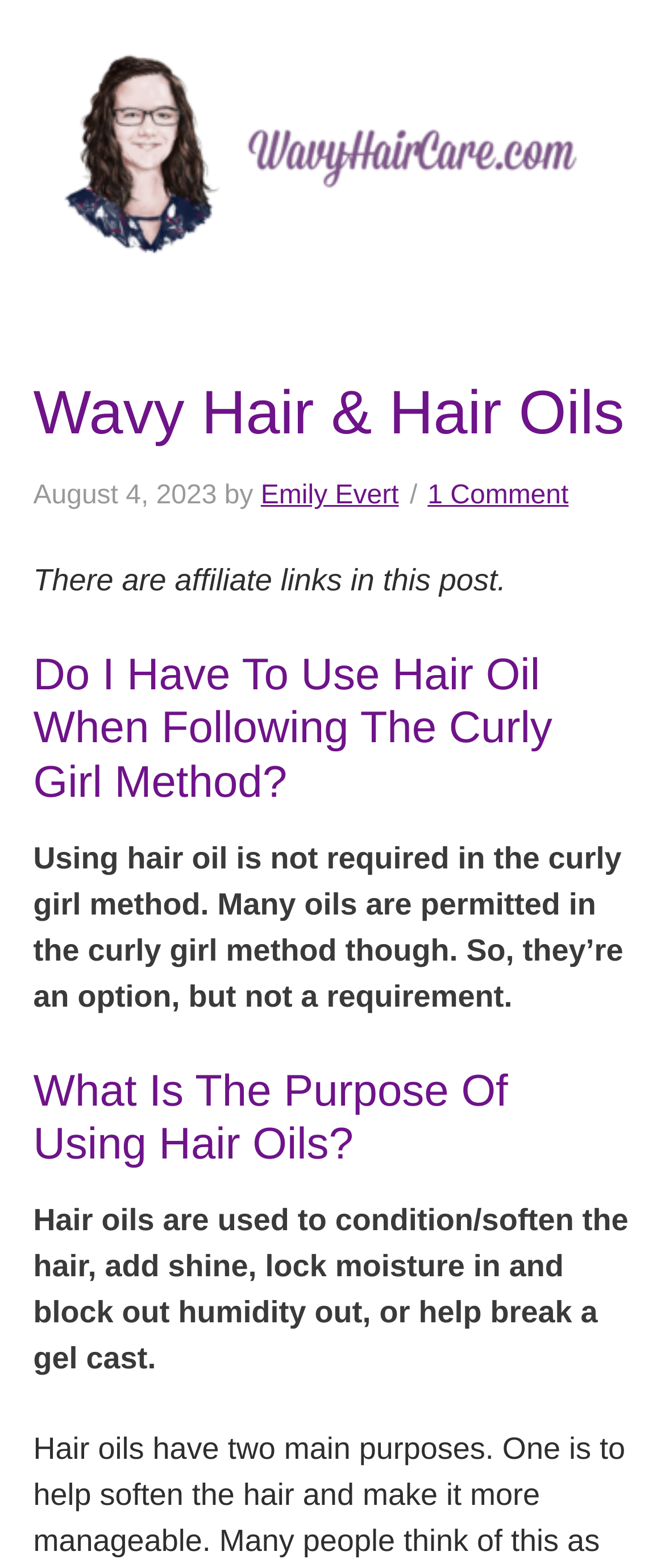Identify the bounding box for the described UI element. Provide the coordinates in (top-left x, top-left y, bottom-right x, bottom-right y) format with values ranging from 0 to 1: Wavy Hair Care

[0.0, 0.033, 1.0, 0.163]